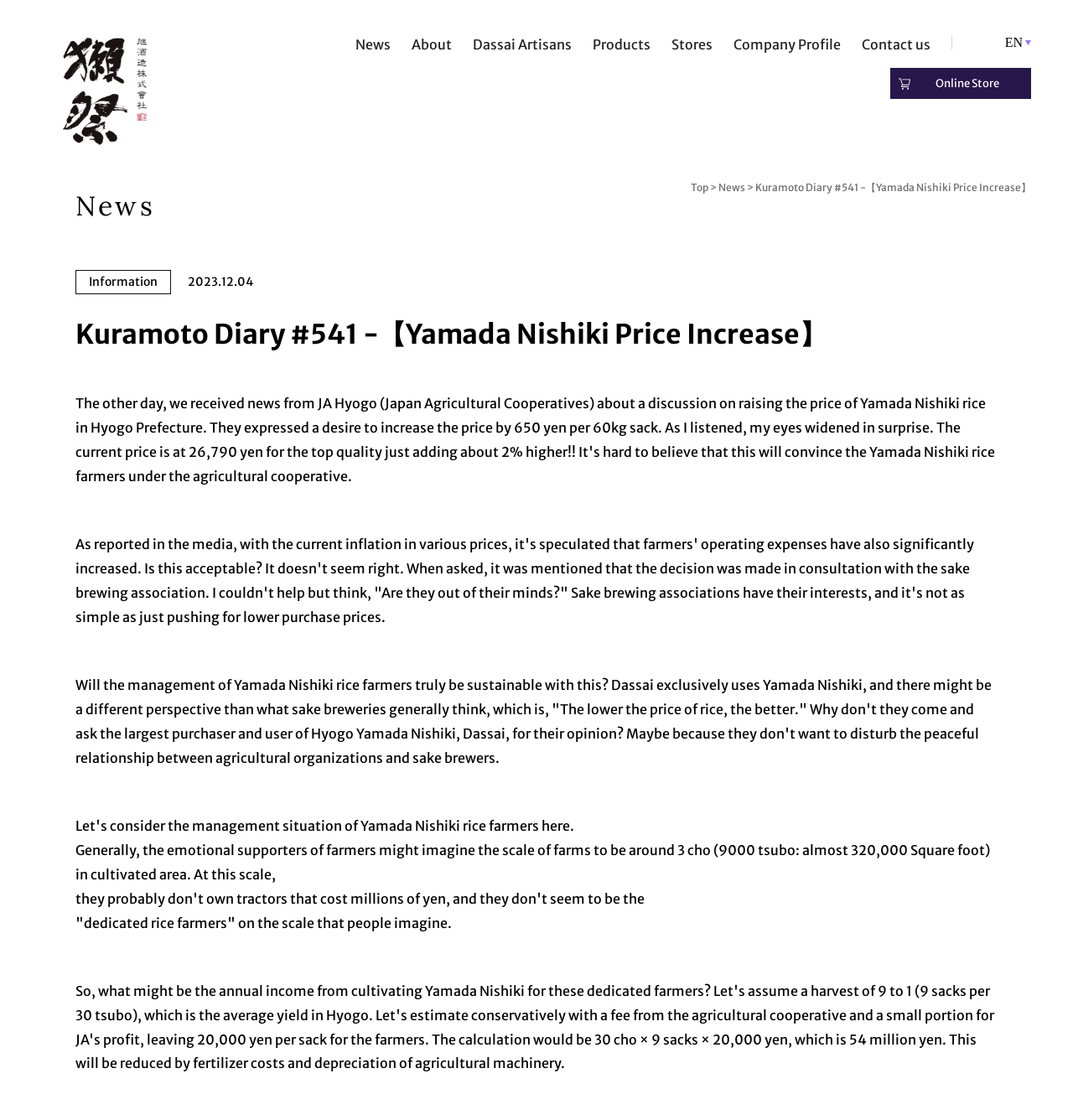Determine the bounding box coordinates for the region that must be clicked to execute the following instruction: "Visit the 'About' page".

[0.384, 0.032, 0.421, 0.047]